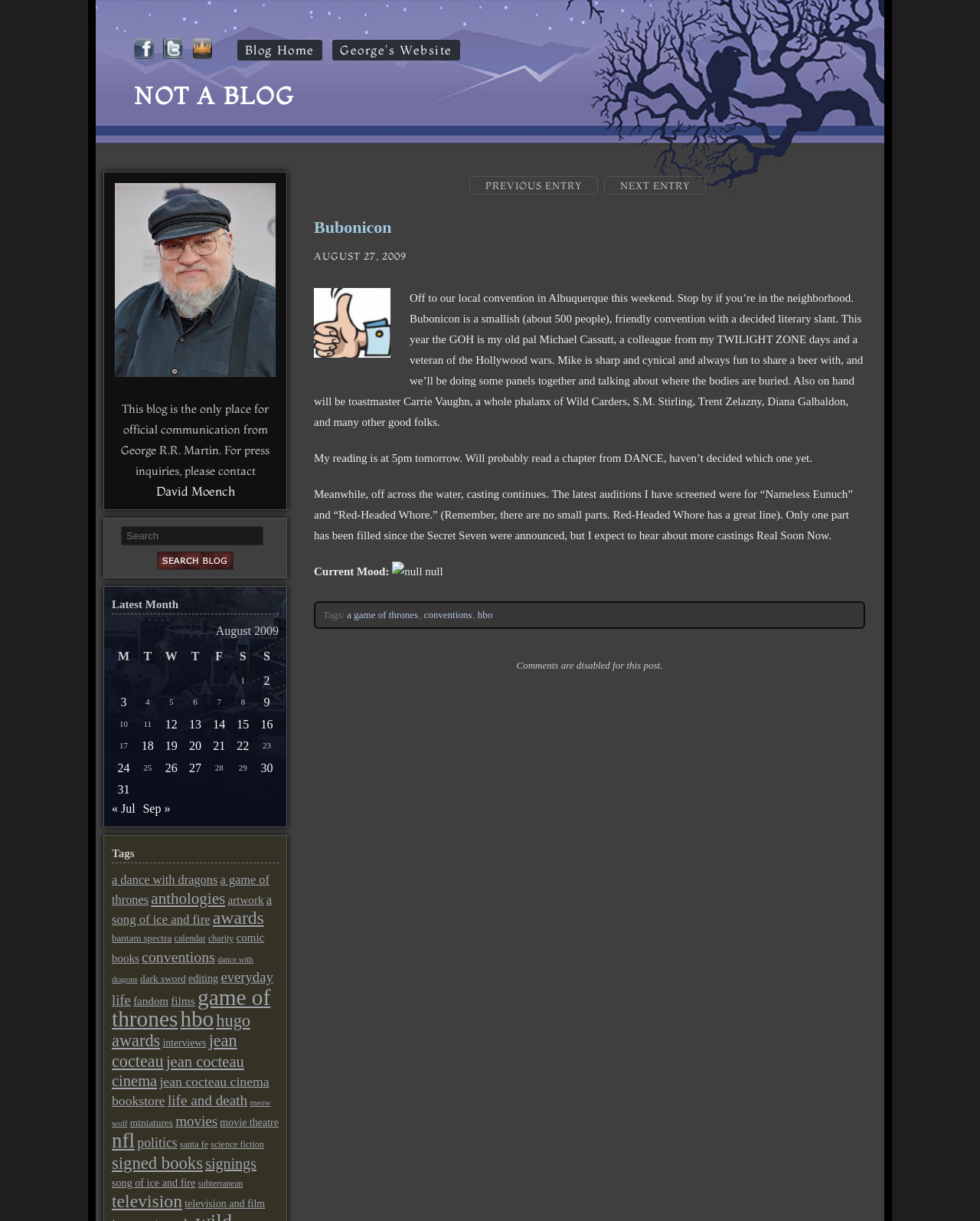Please examine the image and answer the question with a detailed explanation:
What is the name of the TV show mentioned in the blog post?

The blog post mentions that the author and Michael Cassutt were colleagues from their TWILIGHT ZONE days.